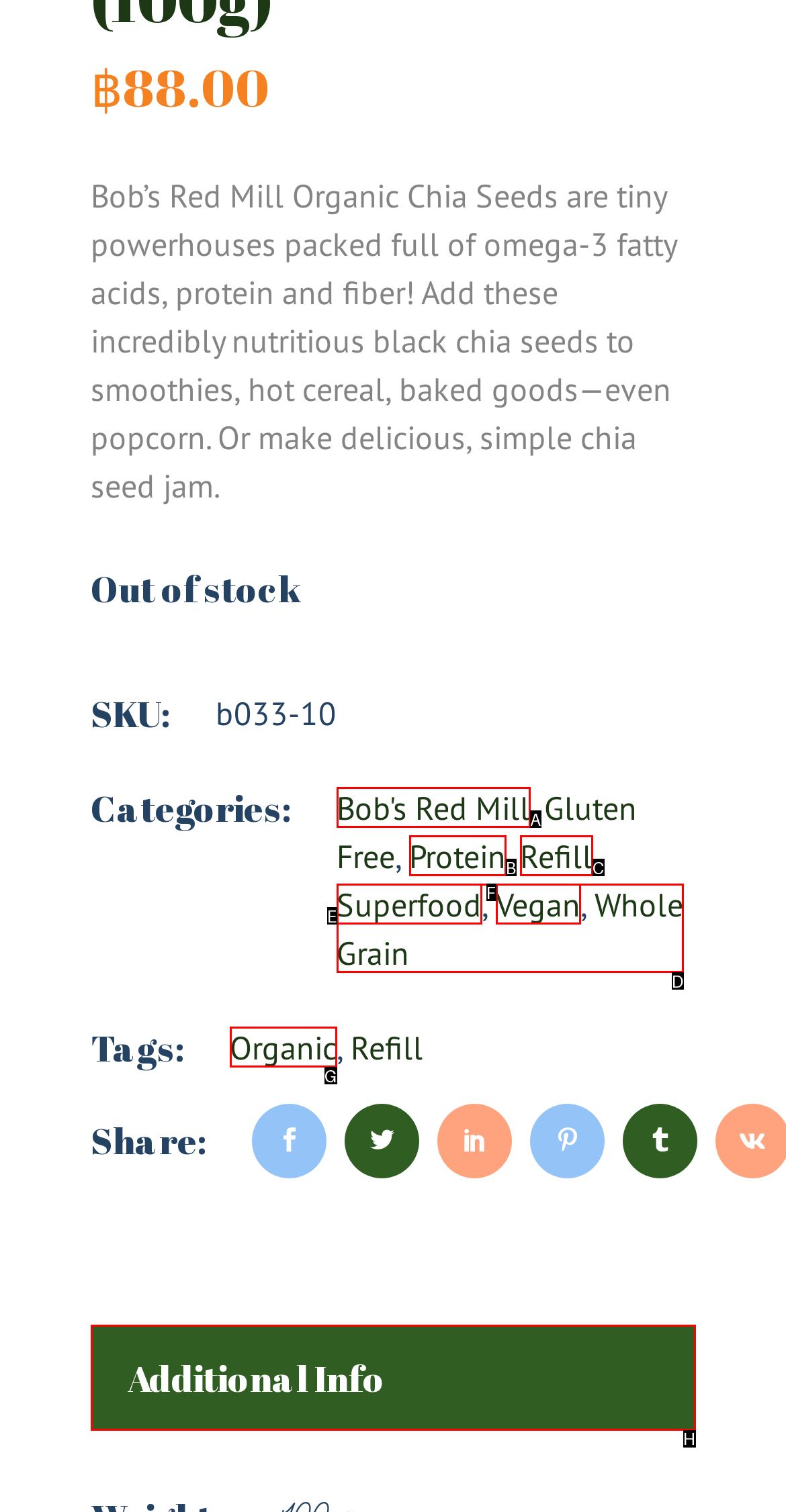Determine which UI element matches this description: Refill
Reply with the appropriate option's letter.

C